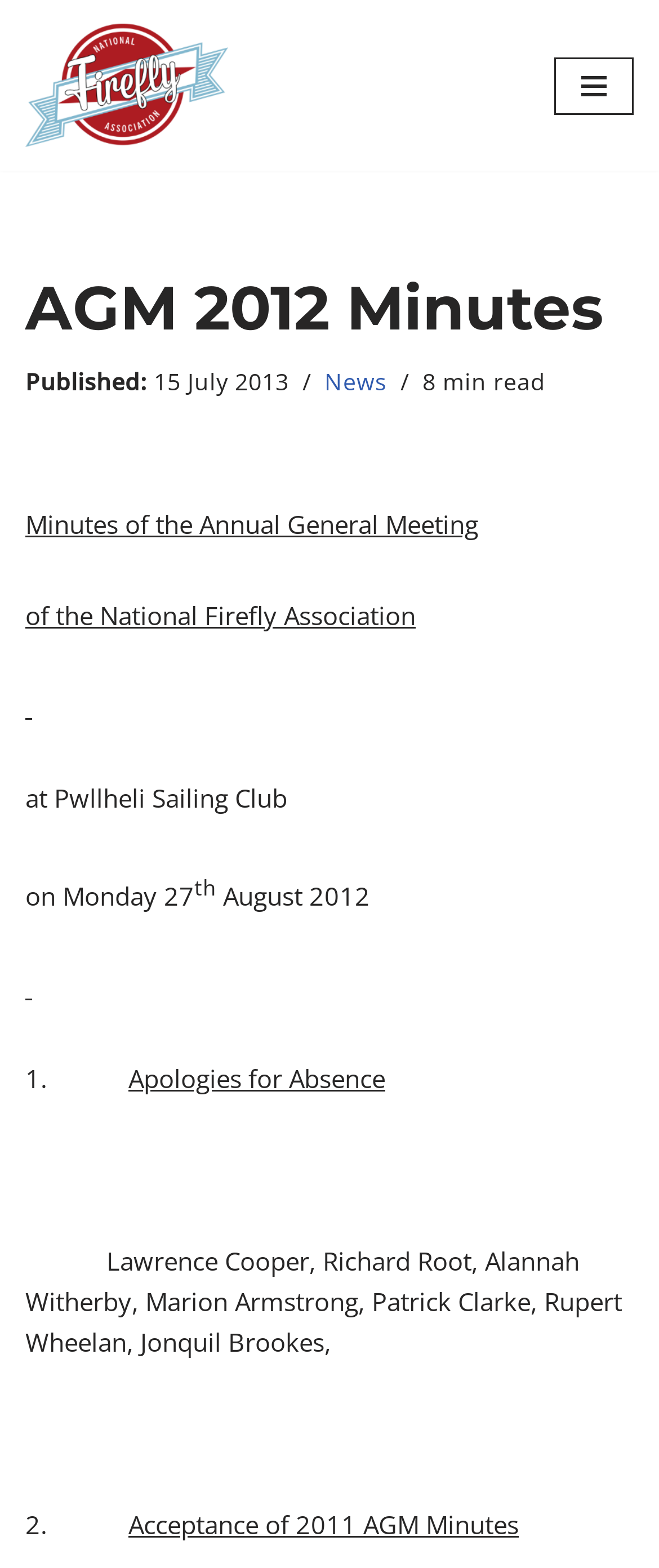Describe the webpage meticulously, covering all significant aspects.

The webpage appears to be a document containing the minutes of the Annual General Meeting (AGM) of the National Firefly Association, held in 2012. 

At the top left of the page, there is a link to "Skip to content". Next to it, on the top right, is a link to "National Firefly Association Join the Swarm". A navigation menu button is located at the top right corner.

Below the navigation menu, there is a heading that reads "AGM 2012 Minutes". Underneath, there is a publication date "15 July 2013" and a link to "News" on the right. The estimated reading time of the document is 8 minutes.

The main content of the webpage is divided into sections, each with a number and a title. The first section is "Minutes of the Annual General Meeting of the National Firefly Association at Pwllheli Sailing Club on Monday 27th August 2012". 

The subsequent sections are listed below, with their corresponding titles: "1. Apologies for Absence", which lists the names of several individuals, and "2. Acceptance of 2011 AGM Minutes".